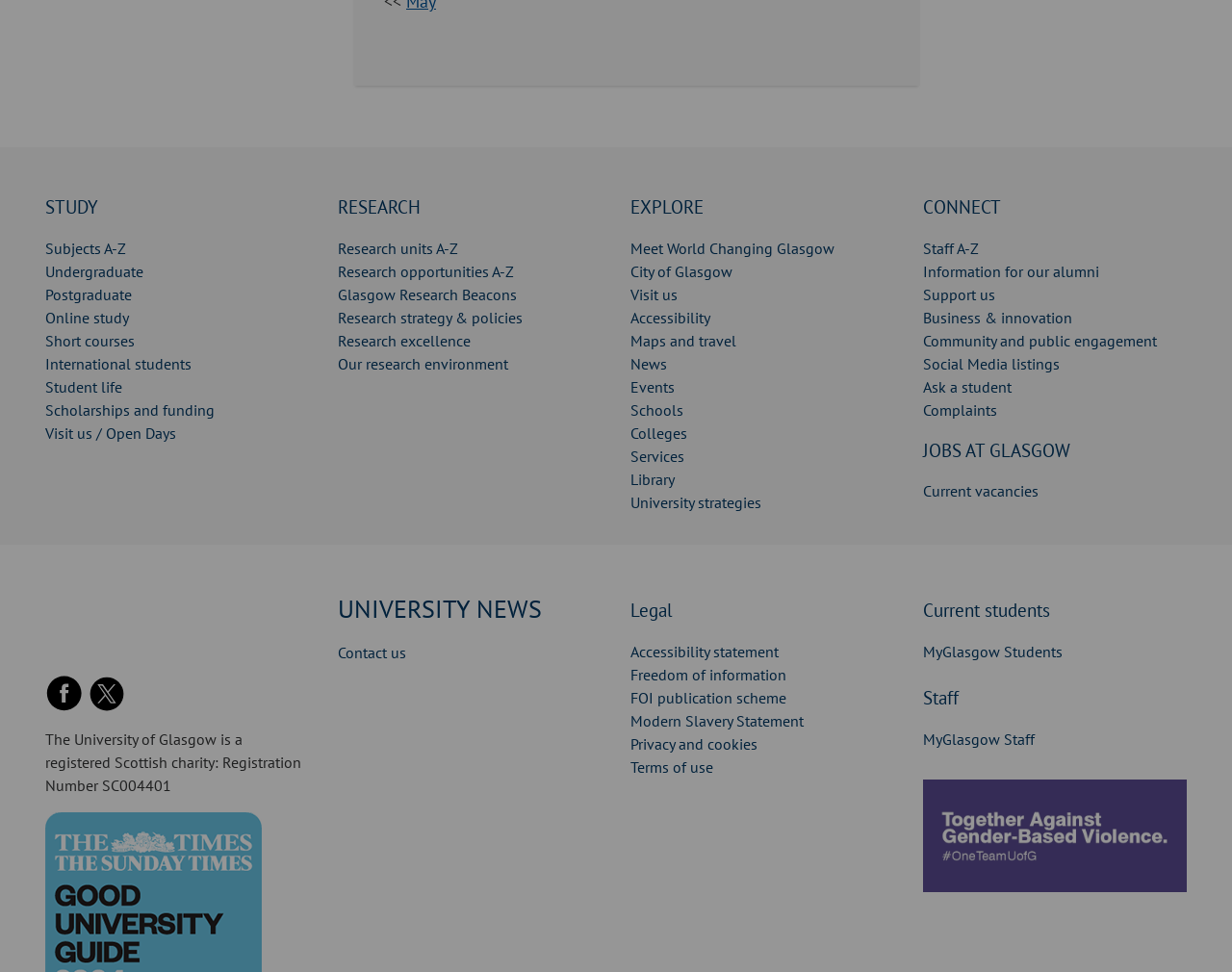Use a single word or phrase to respond to the question:
What is the name of the university?

University of Glasgow